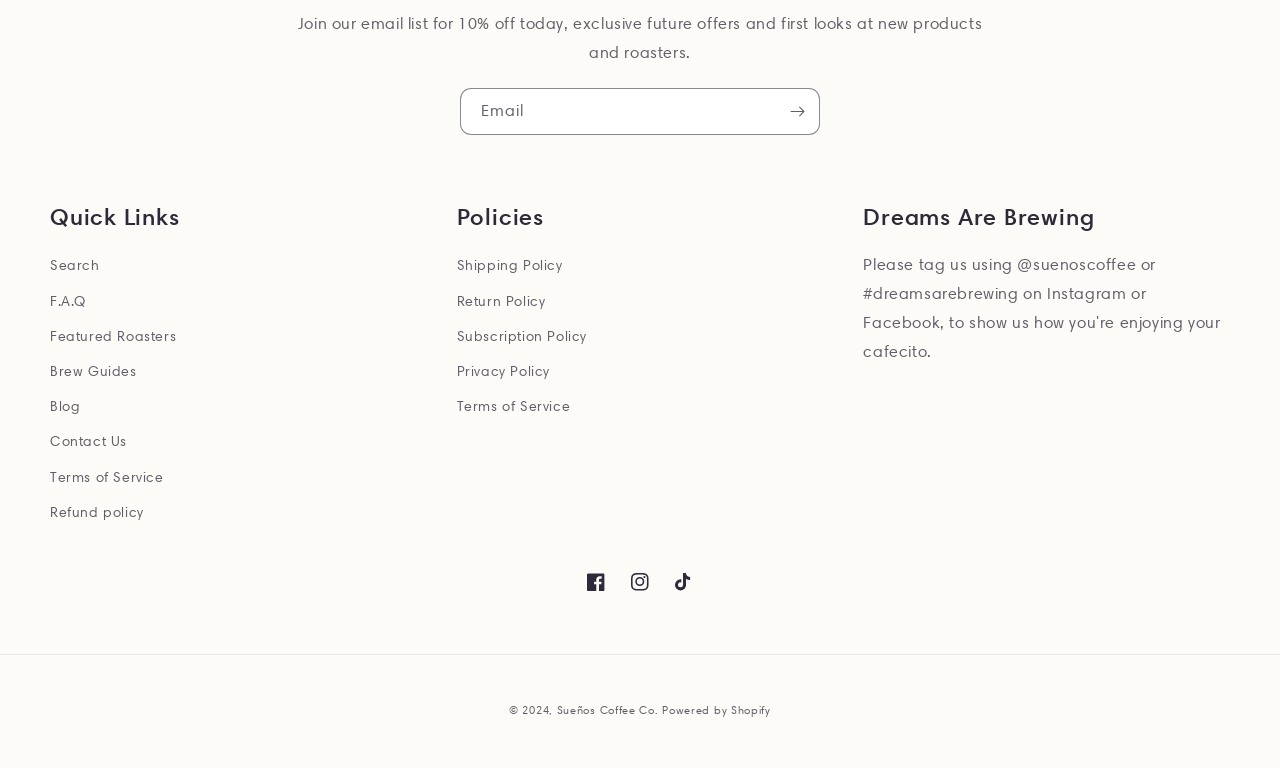What is the name of the company that owns this website?
Based on the content of the image, thoroughly explain and answer the question.

The static text at the bottom of the page says '© 2024, Sueños Coffee Co.', which implies that Sueños Coffee Co. is the owner of the website.